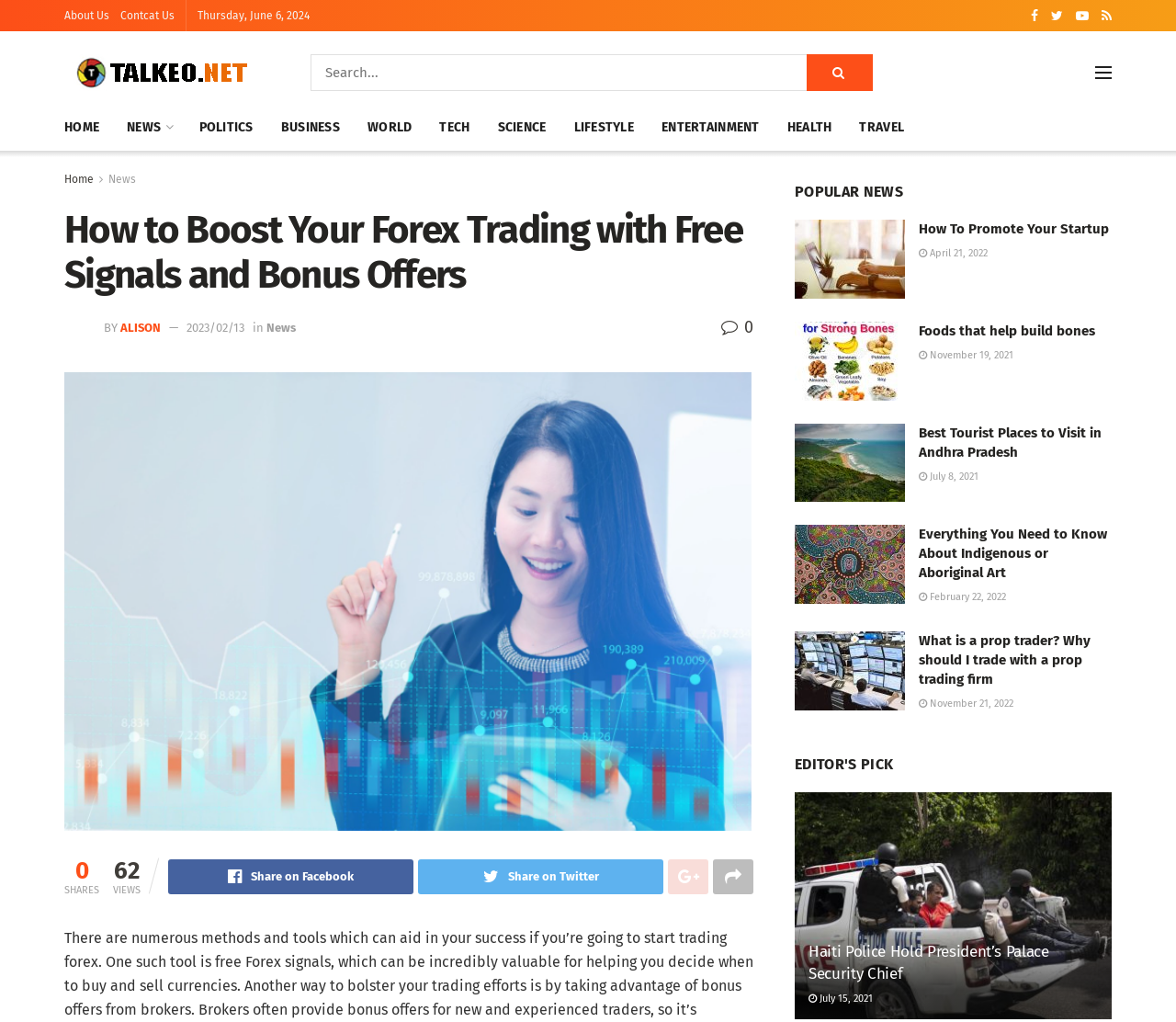Please identify the webpage's heading and generate its text content.

How to Boost Your Forex Trading with Free Signals and Bonus Offers